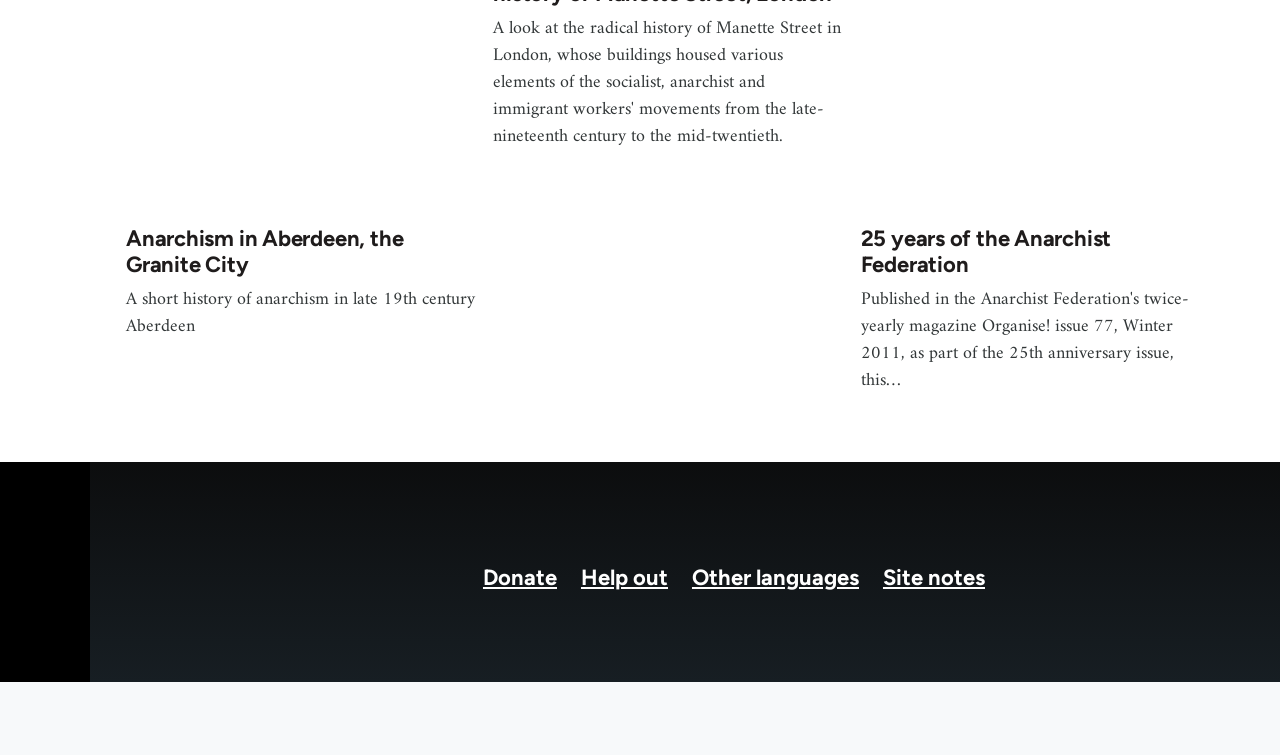Identify the bounding box coordinates for the element that needs to be clicked to fulfill this instruction: "Browse the 'Other languages' page". Provide the coordinates in the format of four float numbers between 0 and 1: [left, top, right, bottom].

[0.541, 0.747, 0.671, 0.782]